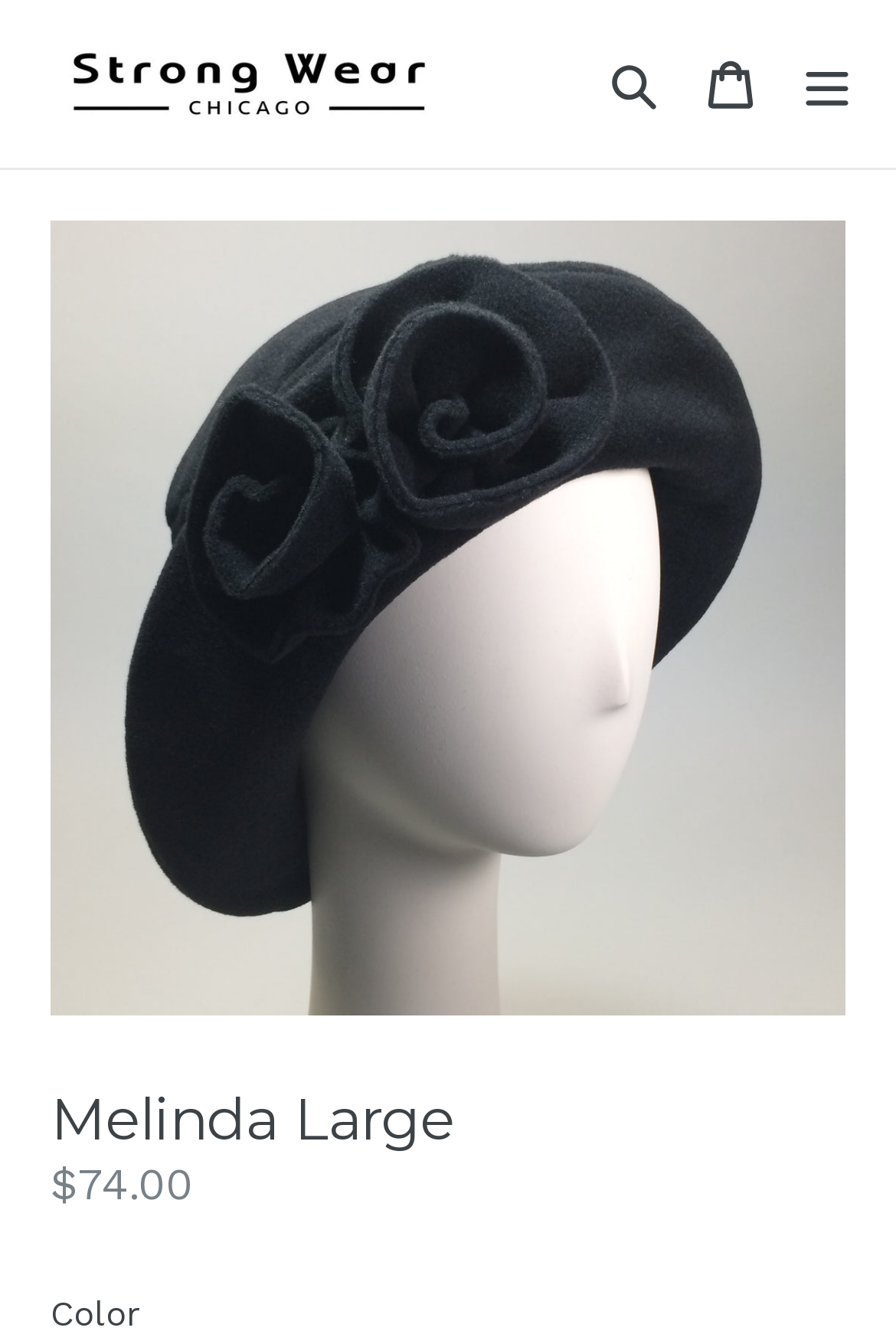Using the provided description smueller@lockstep.com, find the bounding box coordinates for the UI element. Provide the coordinates in (top-left x, top-left y, bottom-right x, bottom-right y) format, ensuring all values are between 0 and 1.

None